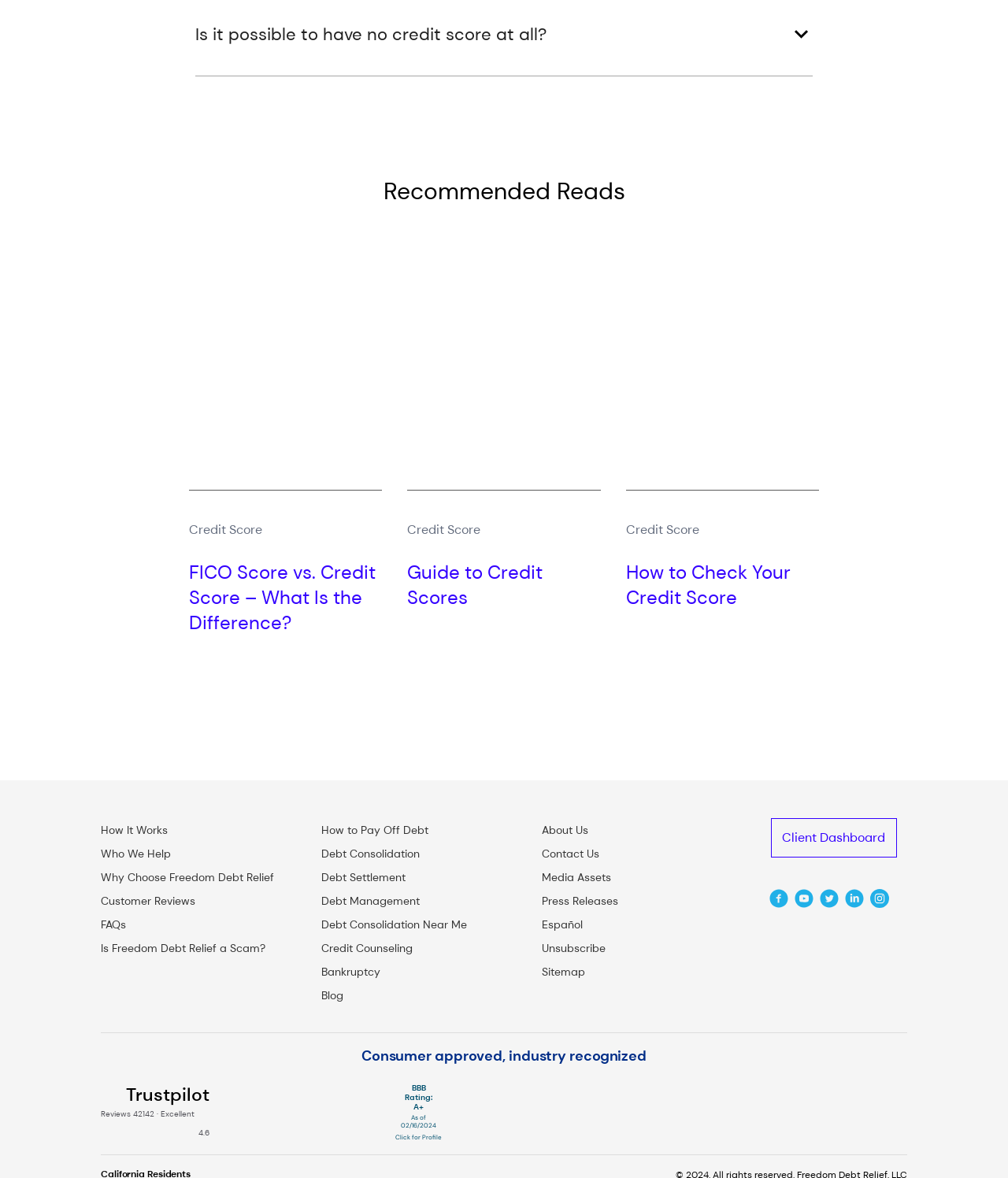Kindly determine the bounding box coordinates for the area that needs to be clicked to execute this instruction: "Click the 'facebook-link'".

[0.764, 0.755, 0.782, 0.771]